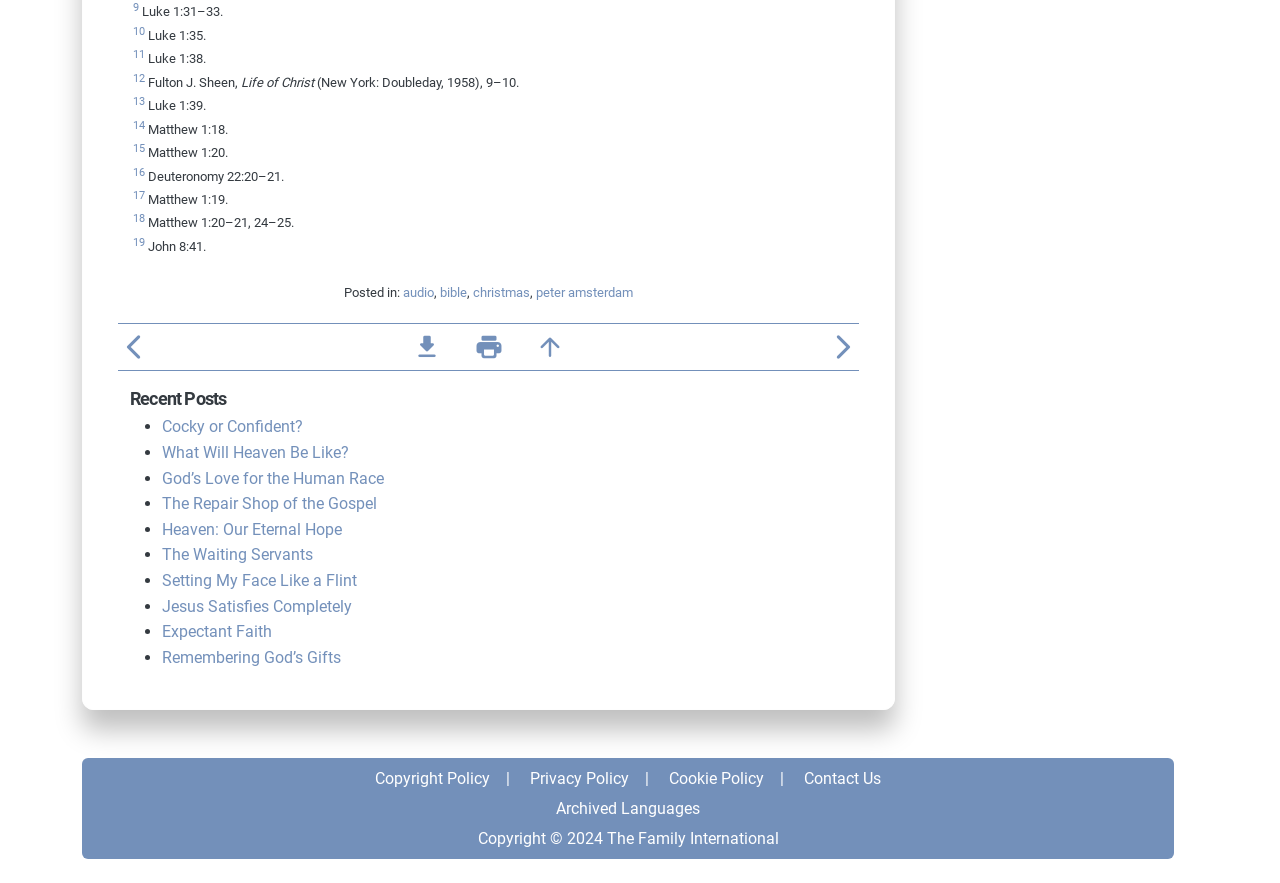Answer the following query concisely with a single word or phrase:
How many superscript elements are there in the Bible verses?

9